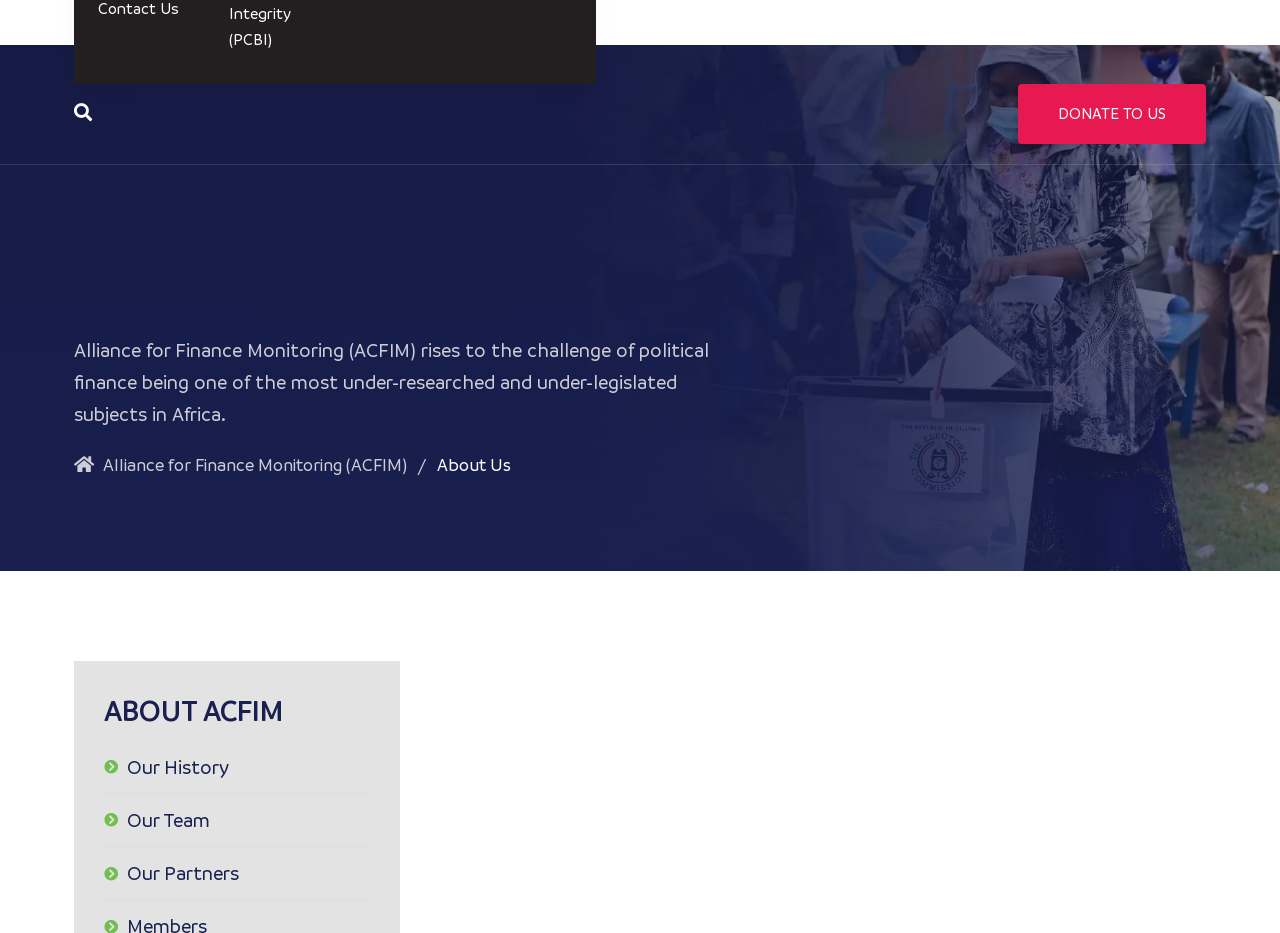Based on the description "Alliance for Finance Monitoring (ACFIM)", find the bounding box of the specified UI element.

[0.058, 0.483, 0.318, 0.515]